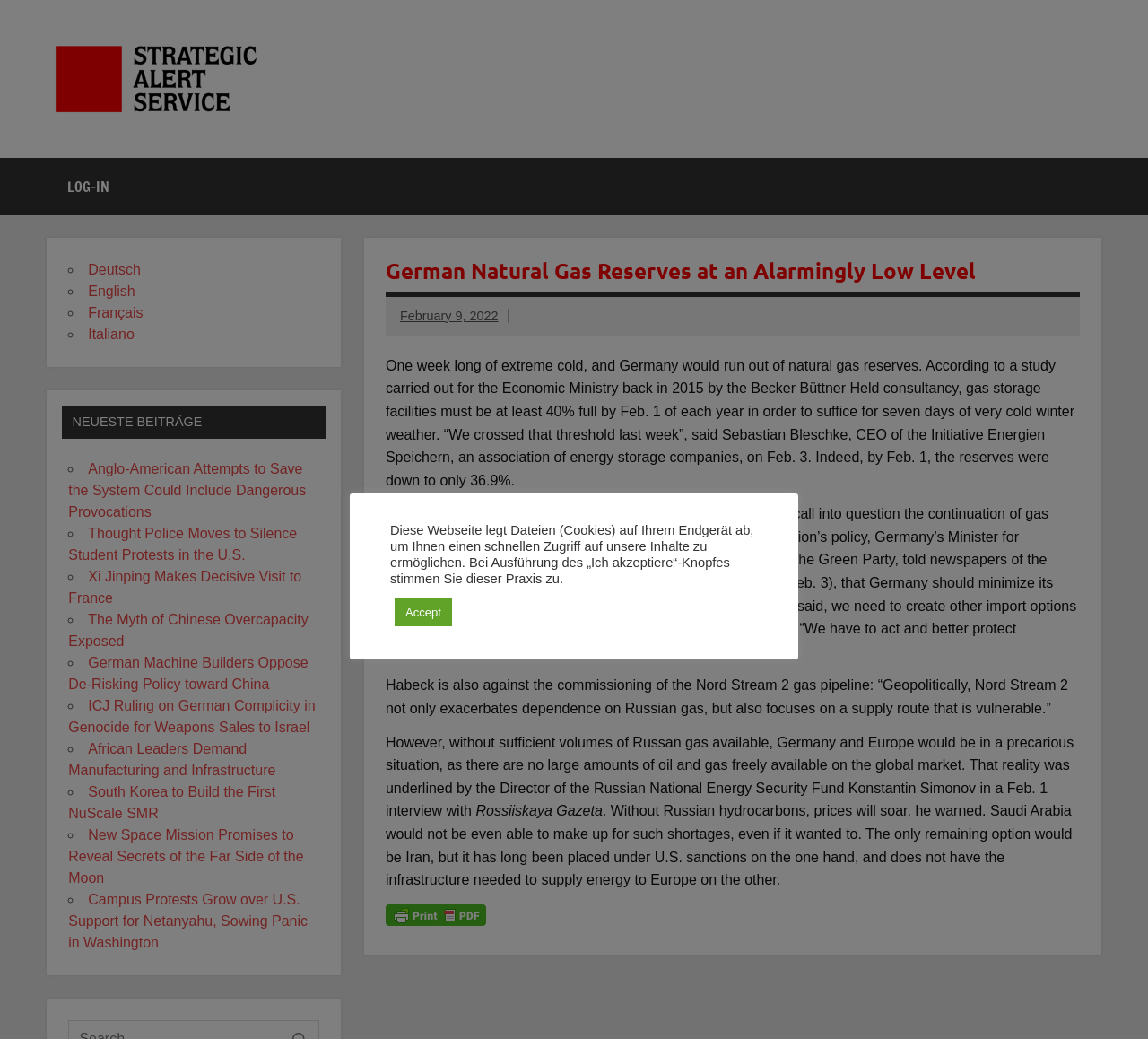How many language options are available on the website?
We need a detailed and exhaustive answer to the question. Please elaborate.

The website provides language options, including Deutsch, English, Français, and Italiano, which can be accessed through the links at the top of the page.